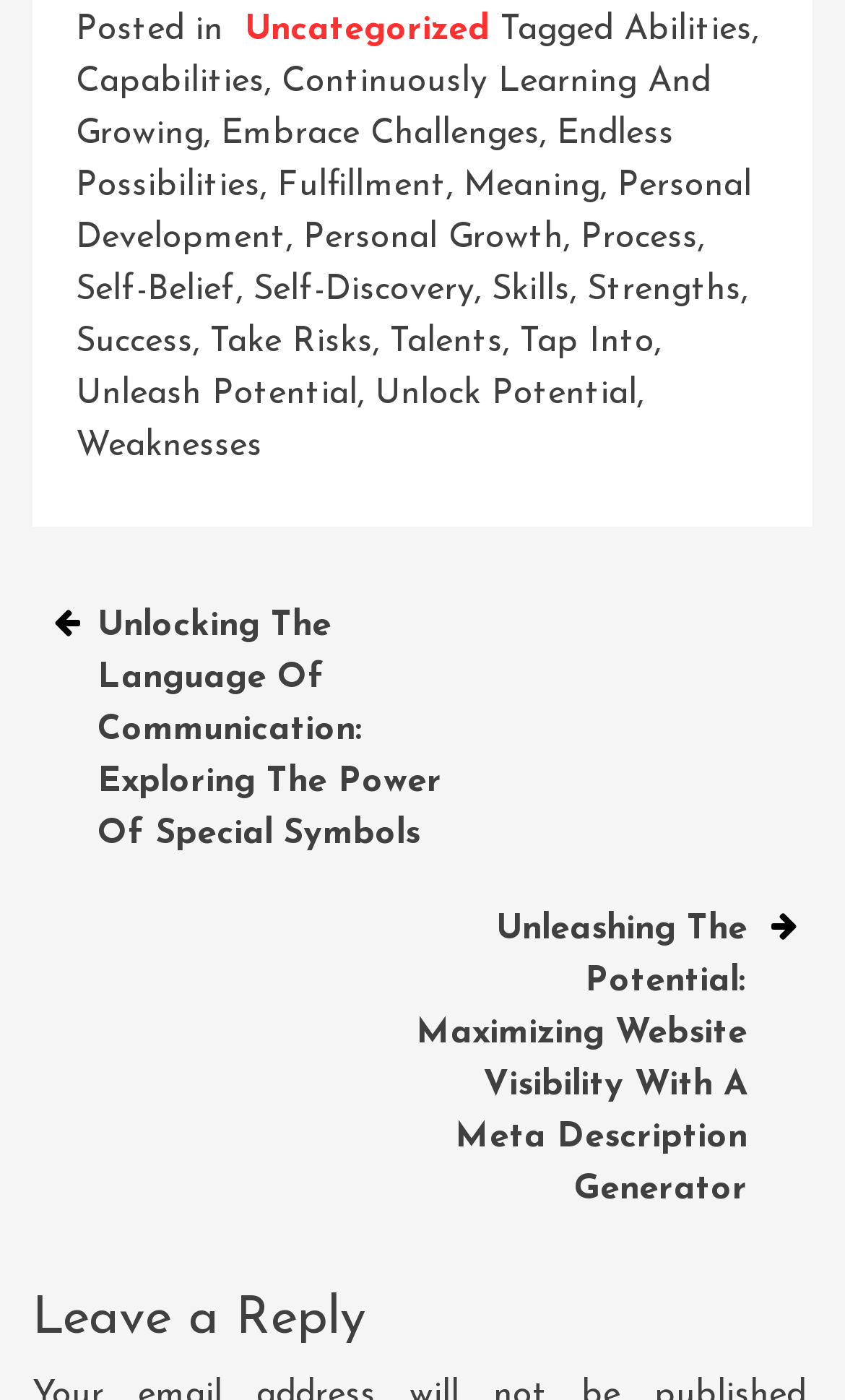How many navigation links are available?
Please answer the question as detailed as possible based on the image.

The number of navigation links can be determined by looking at the navigation section of the webpage, where it says 'Post navigation' followed by two links, one for the previous post and one for the next post.